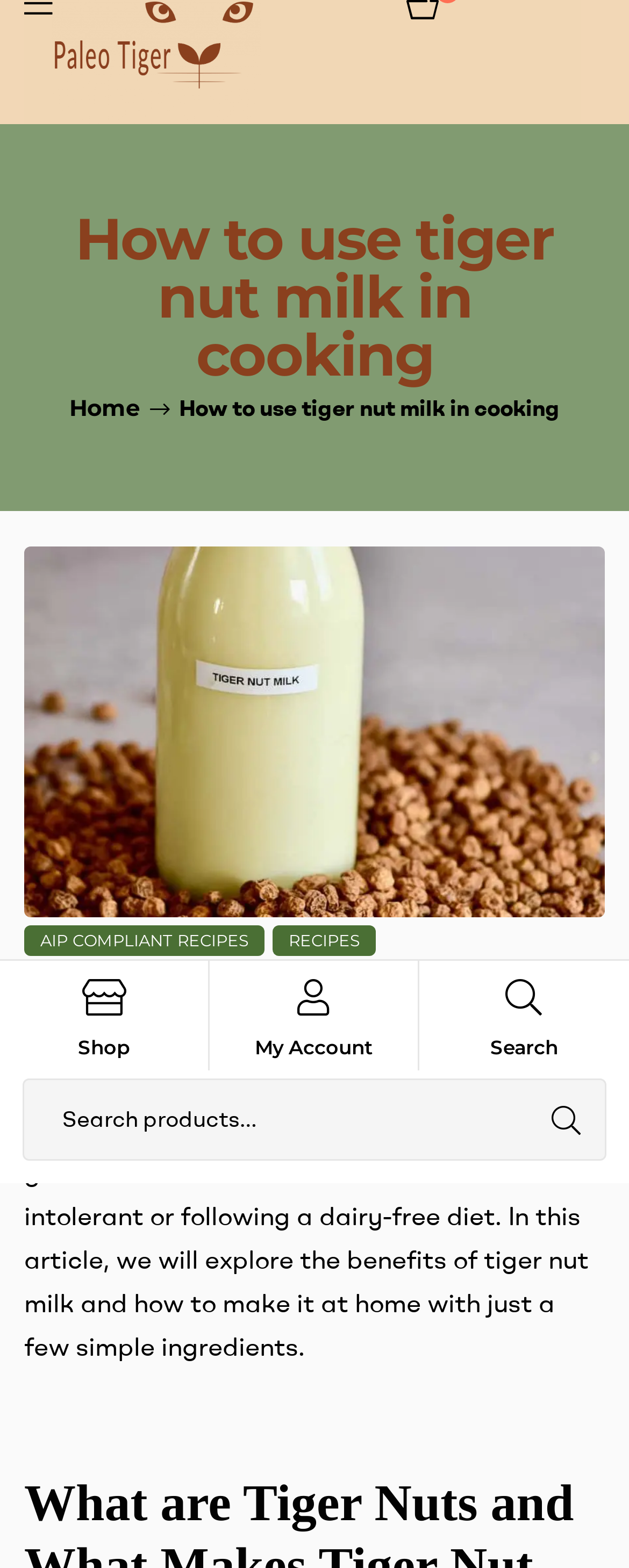What is the date of the article?
Provide a short answer using one word or a brief phrase based on the image.

February 2, 2023